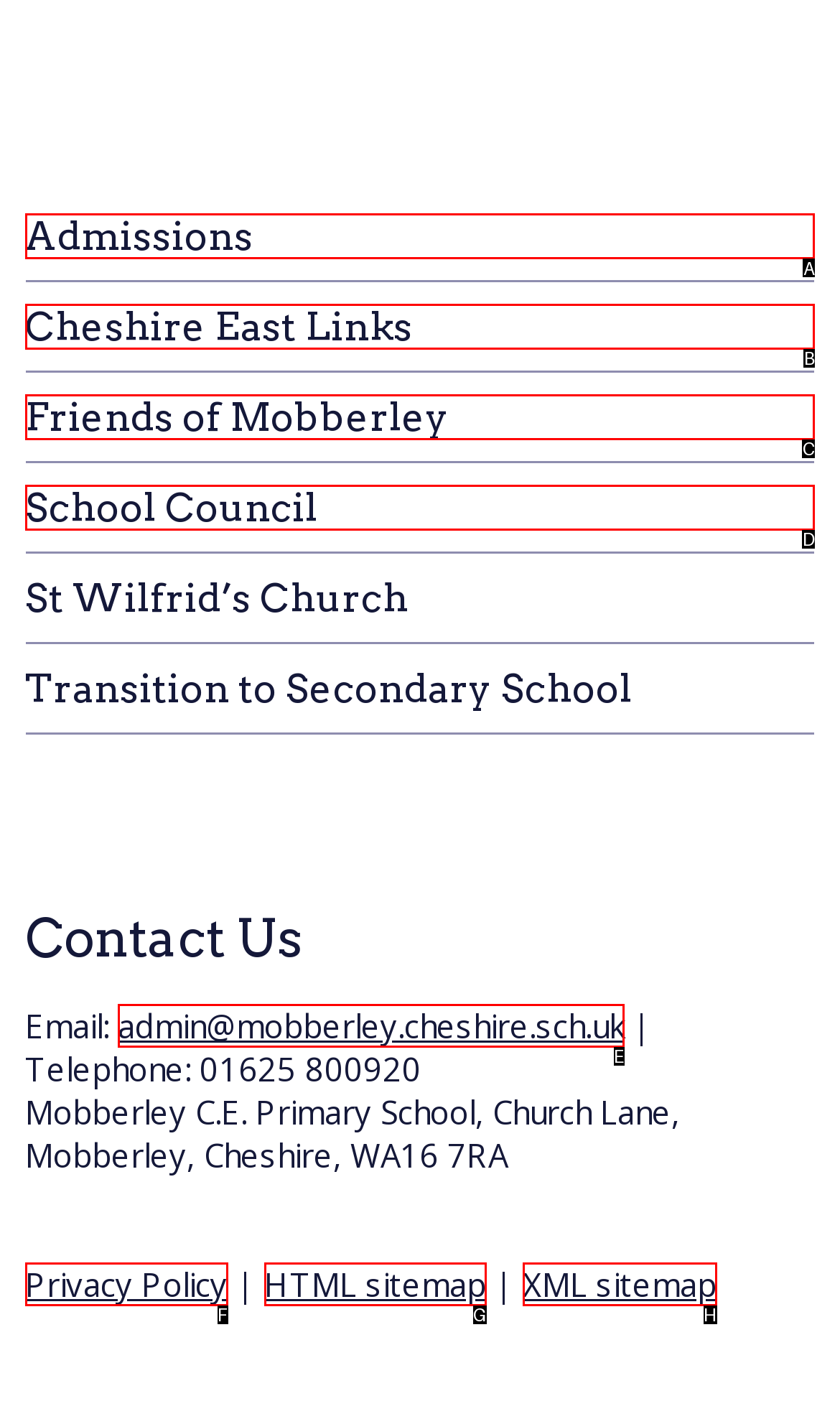For the task "Click on Admissions", which option's letter should you click? Answer with the letter only.

A